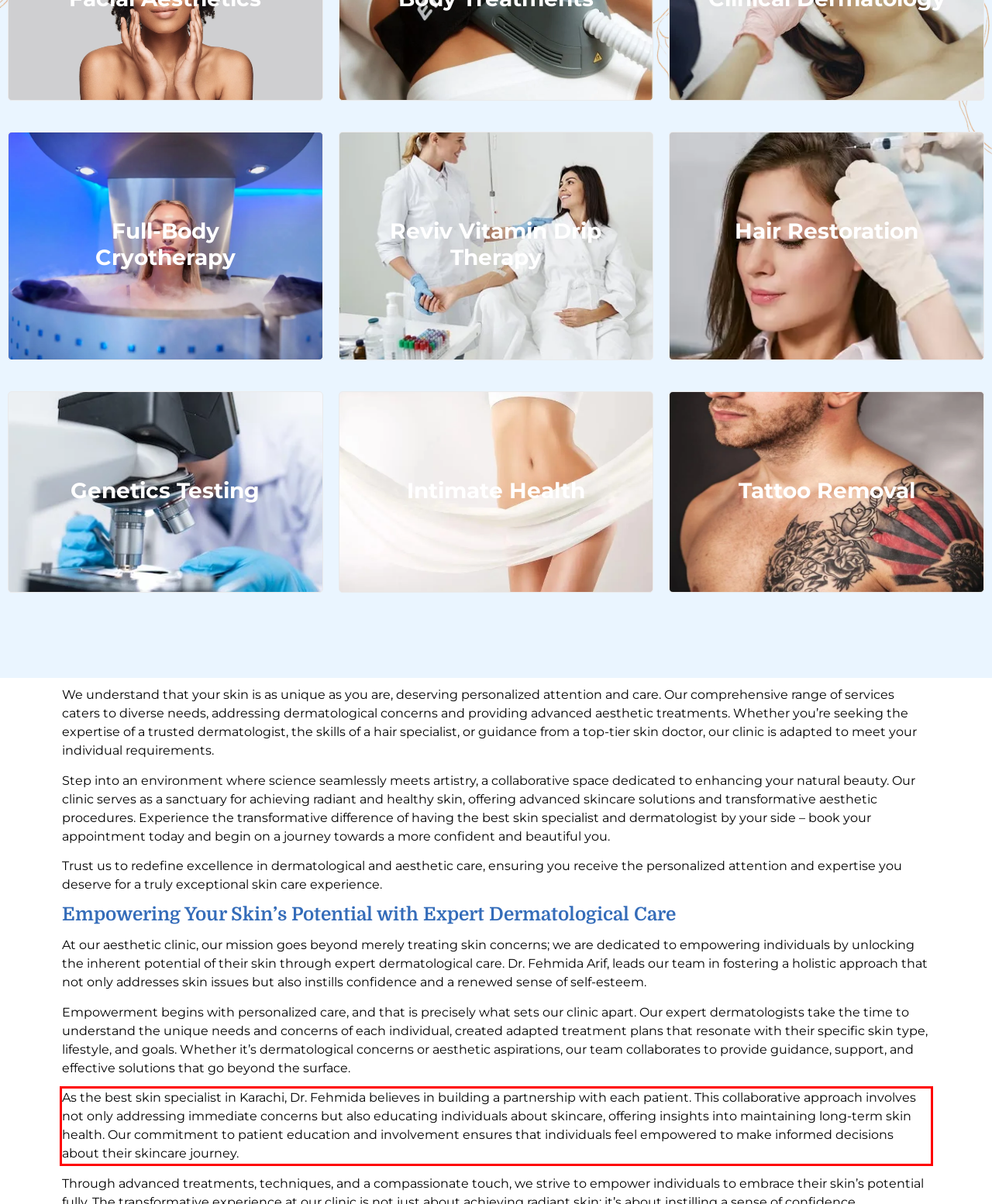Given a screenshot of a webpage, locate the red bounding box and extract the text it encloses.

As the best skin specialist in Karachi, Dr. Fehmida believes in building a partnership with each patient. This collaborative approach involves not only addressing immediate concerns but also educating individuals about skincare, offering insights into maintaining long-term skin health. Our commitment to patient education and involvement ensures that individuals feel empowered to make informed decisions about their skincare journey.